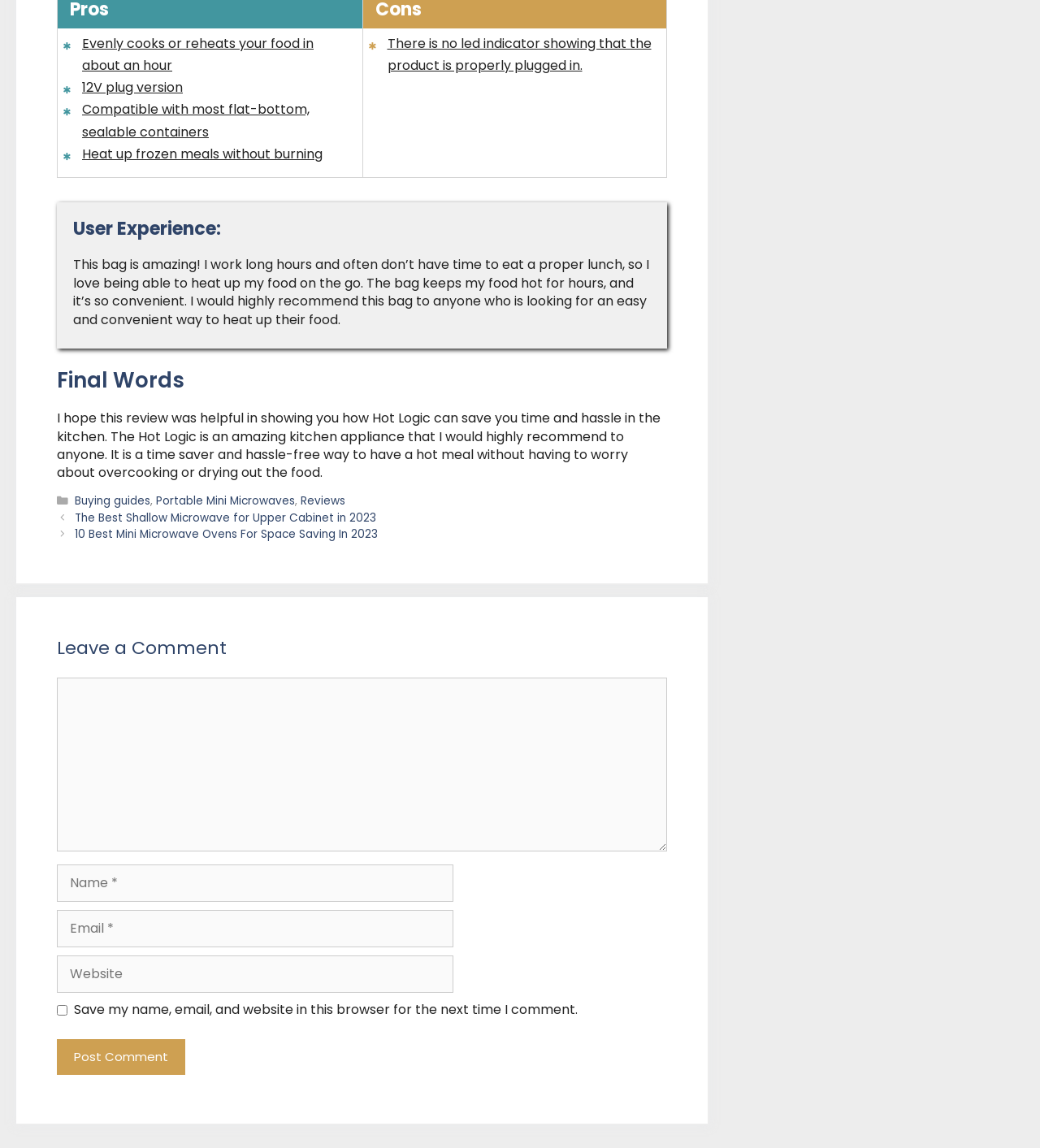Identify the coordinates of the bounding box for the element that must be clicked to accomplish the instruction: "view posts from July 2023".

None